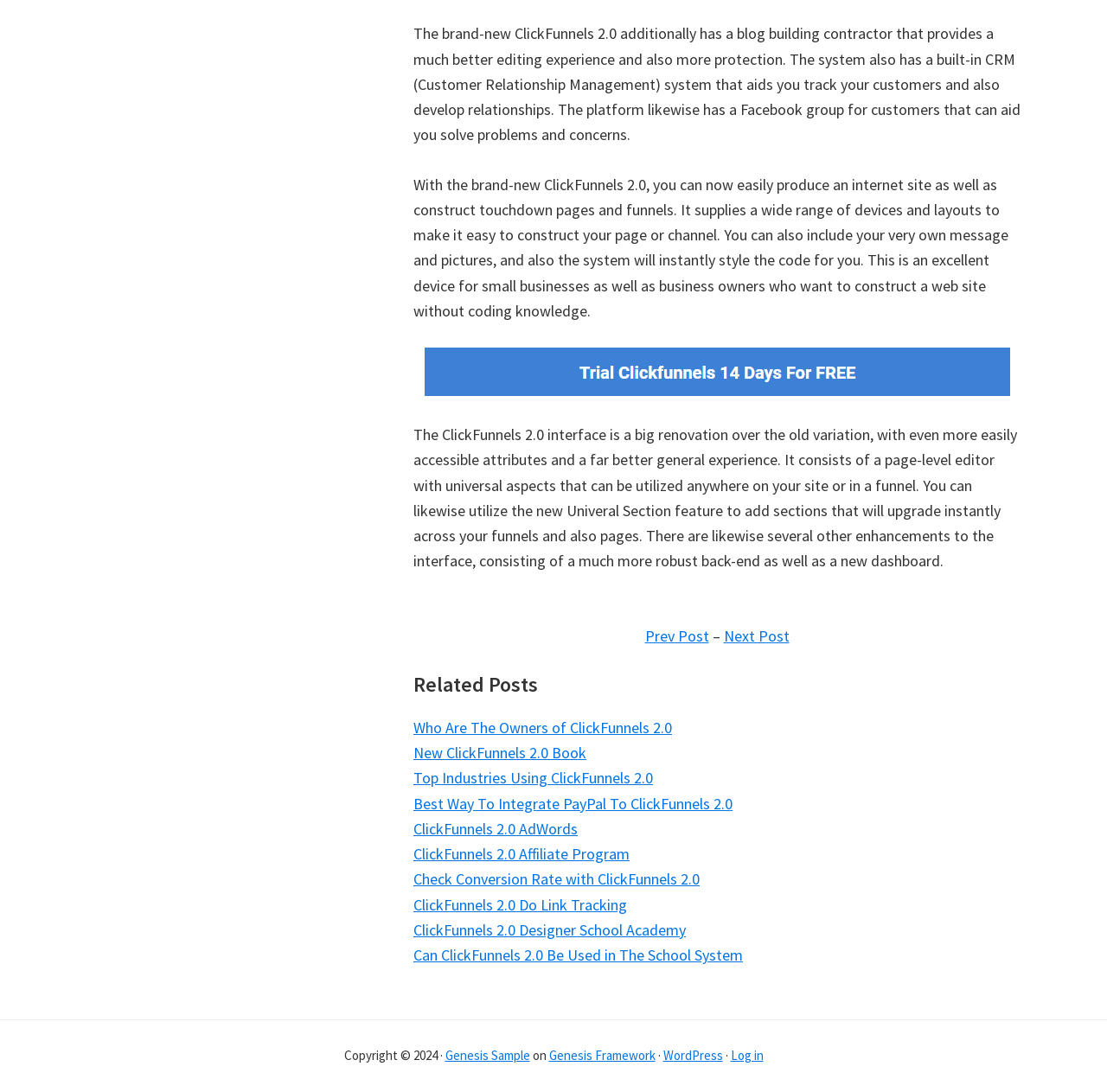Locate the bounding box coordinates of the area where you should click to accomplish the instruction: "Visit 'Who Are The Owners of ClickFunnels 2.0'".

[0.373, 0.657, 0.607, 0.675]